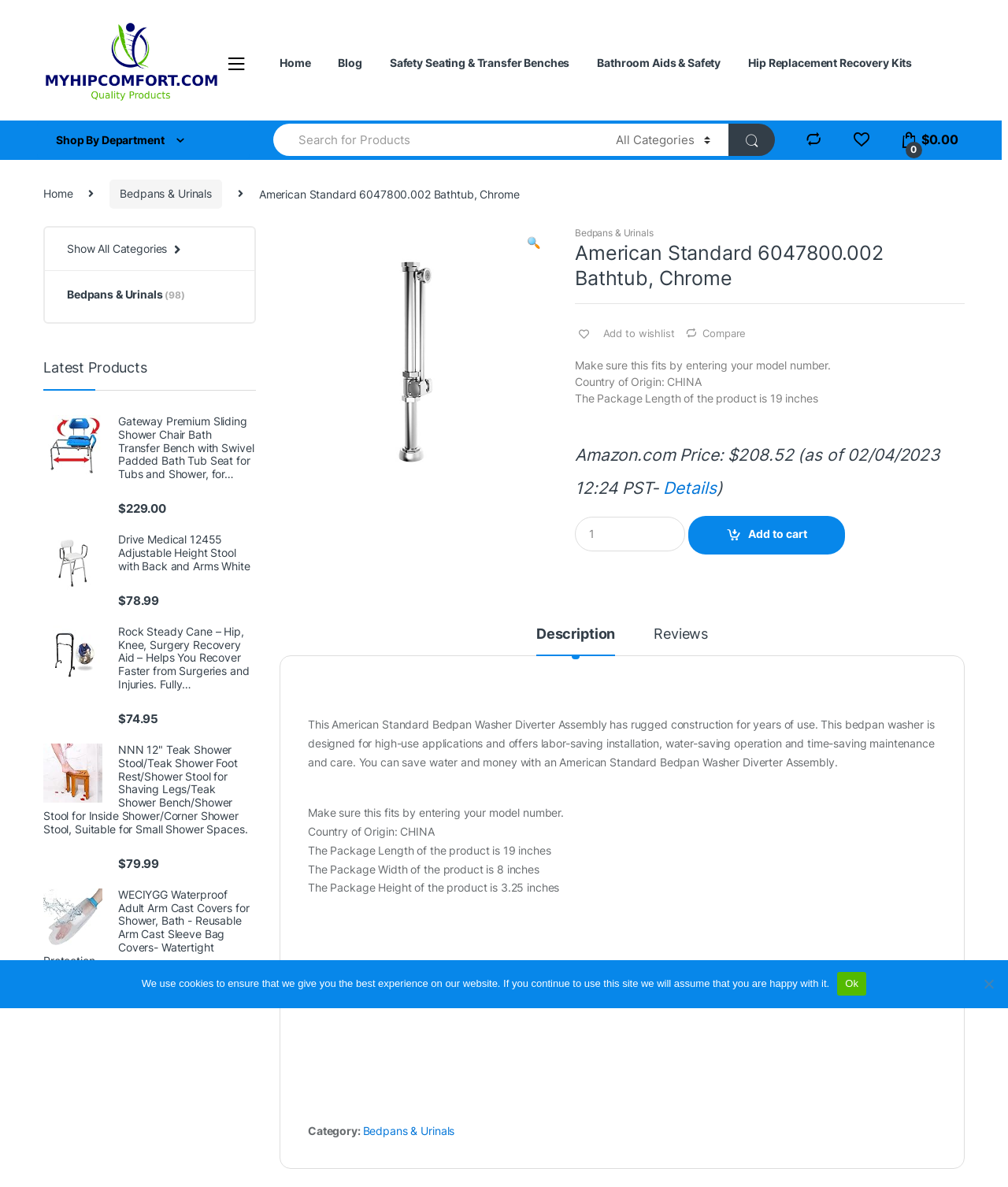Determine the bounding box coordinates for the area that needs to be clicked to fulfill this task: "View product description". The coordinates must be given as four float numbers between 0 and 1, i.e., [left, top, right, bottom].

[0.532, 0.528, 0.61, 0.552]